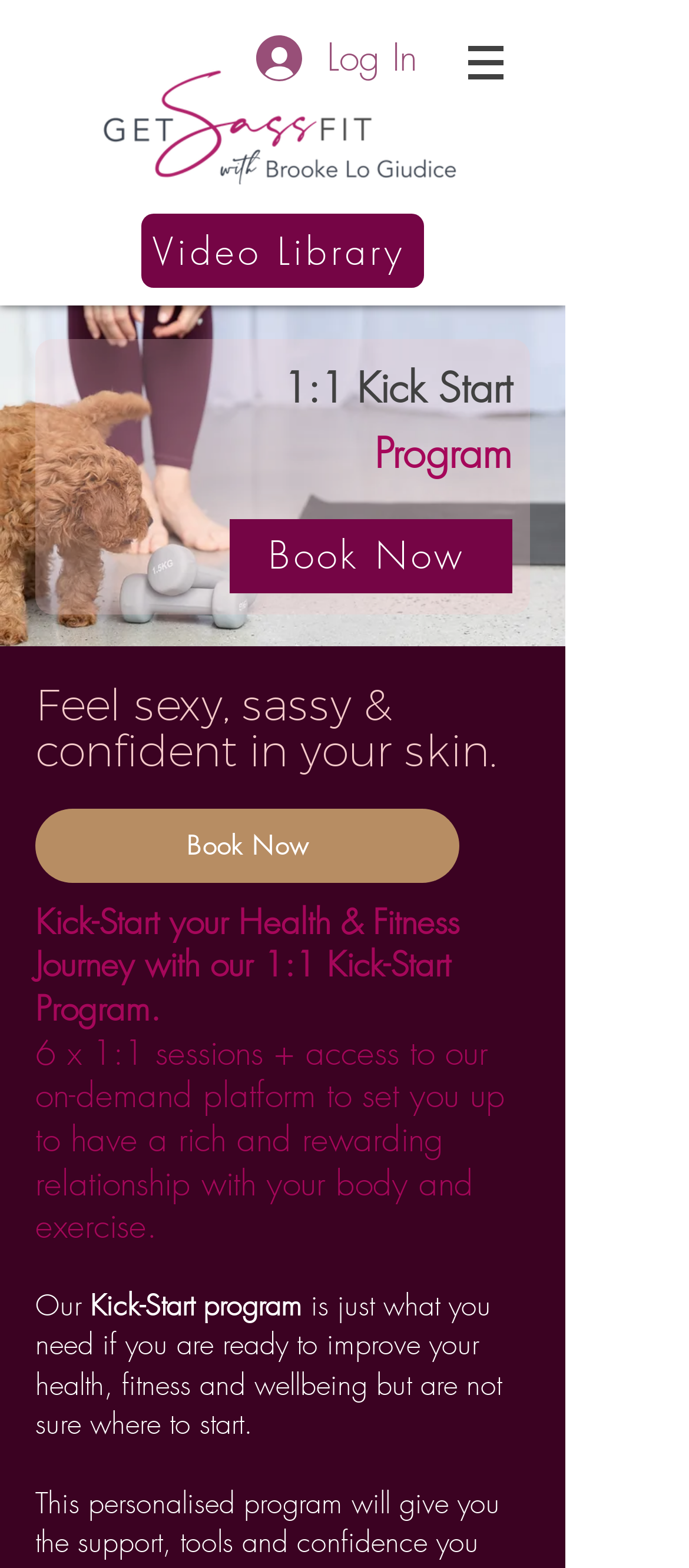Bounding box coordinates are specified in the format (top-left x, top-left y, bottom-right x, bottom-right y). All values are floating point numbers bounded between 0 and 1. Please provide the bounding box coordinate of the region this sentence describes: Videos

None